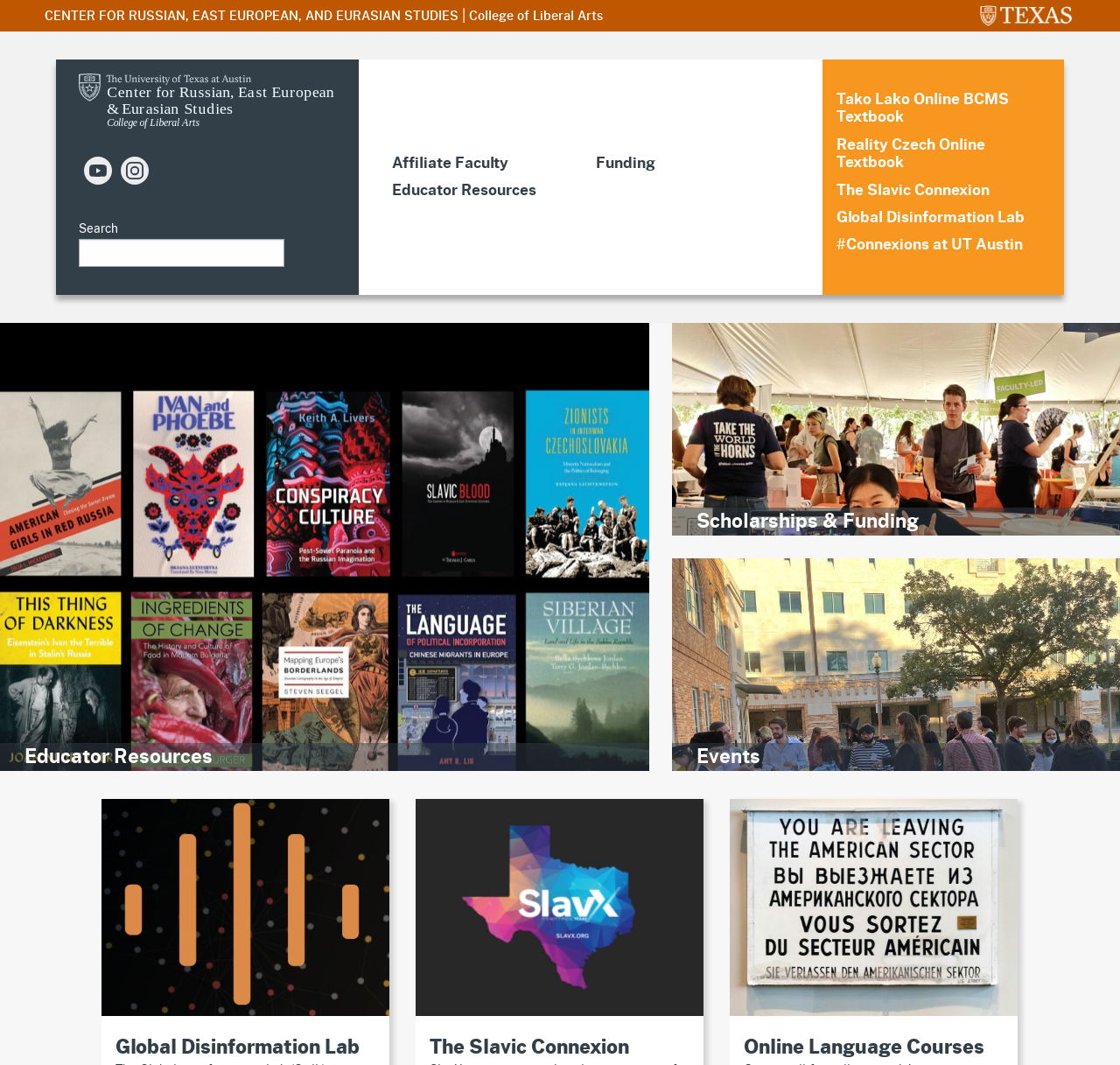Please specify the bounding box coordinates of the clickable region to carry out the following instruction: "check the 'Global Disinformation Lab' image". The coordinates should be four float numbers between 0 and 1, in the format [left, top, right, bottom].

[0.091, 0.75, 0.348, 0.954]